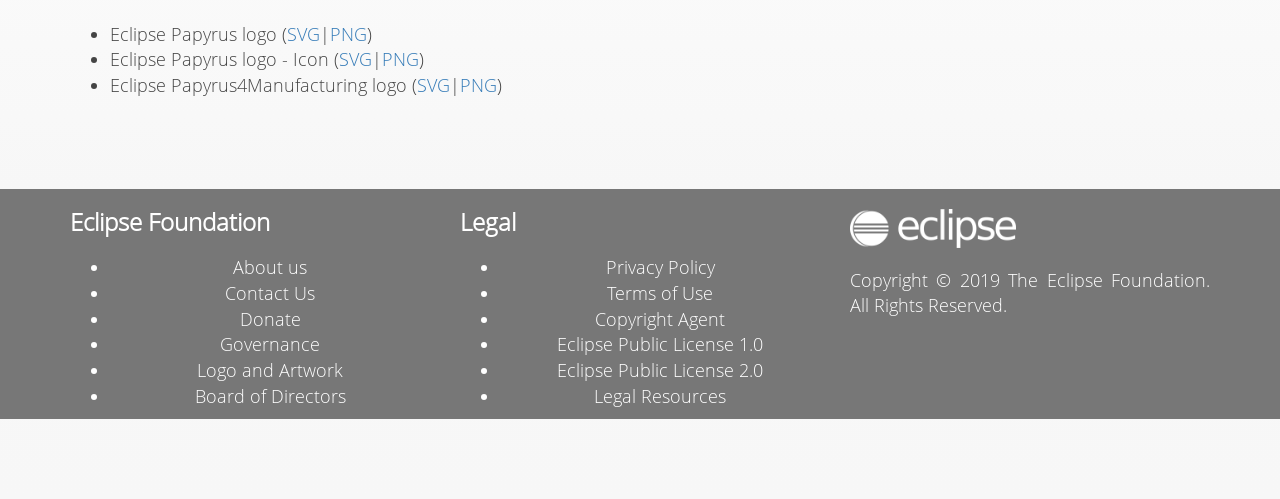Identify the bounding box coordinates of the clickable section necessary to follow the following instruction: "View the Eclipse Public License 1.0". The coordinates should be presented as four float numbers from 0 to 1, i.e., [left, top, right, bottom].

[0.435, 0.666, 0.596, 0.714]